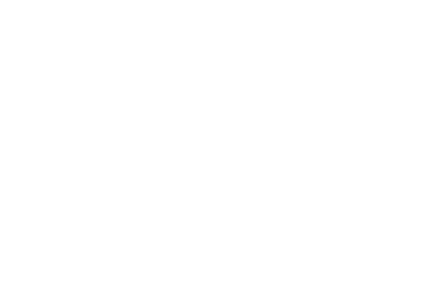What is the commitment of Box&Co?
Look at the screenshot and provide an in-depth answer.

The caption explicitly states that Box&Co has a commitment to quality, which is an essential aspect of their luxury homes process and ensures a high level of sophistication and comfort in their designs.